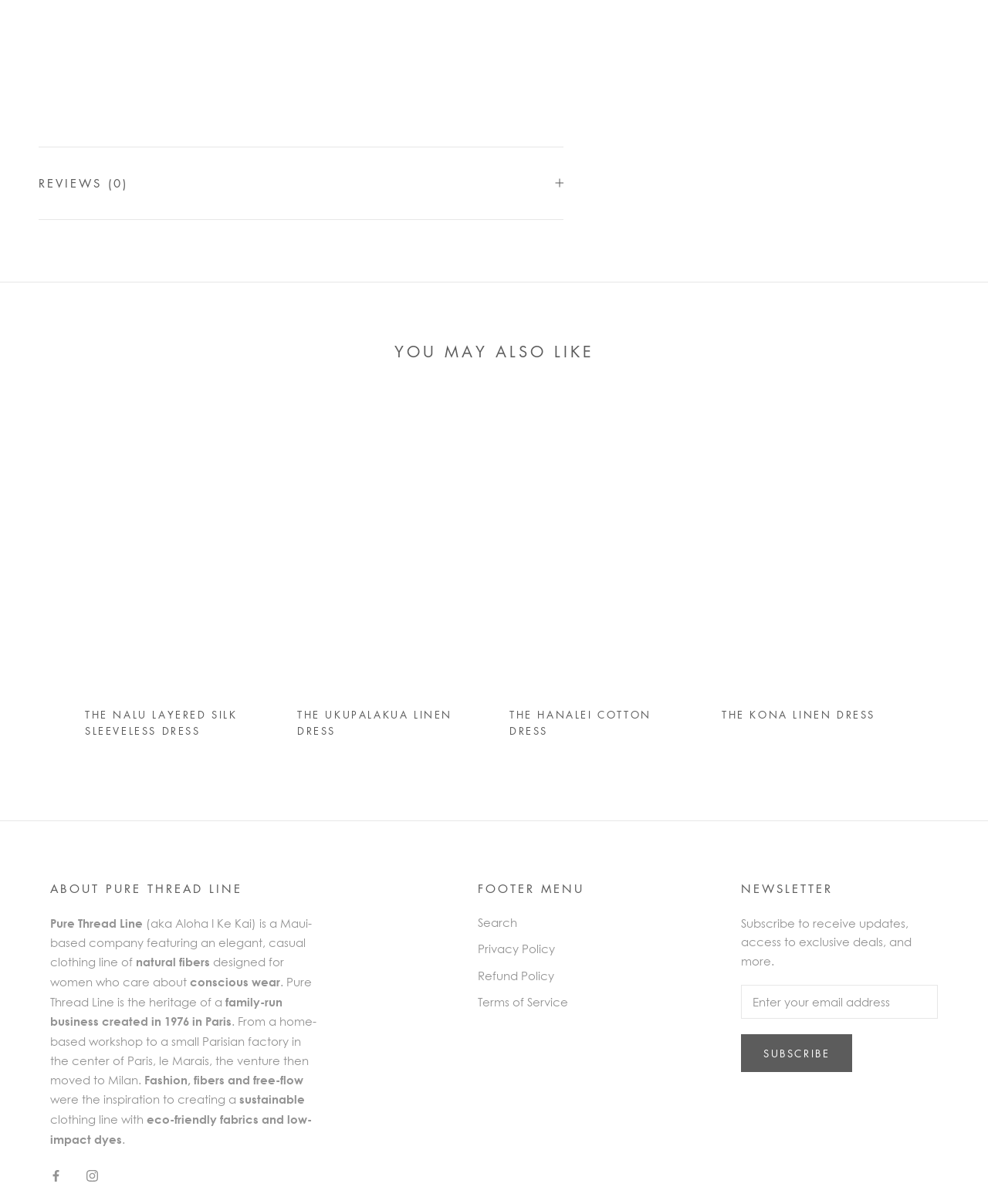Find the bounding box coordinates for the area that must be clicked to perform this action: "Learn about Advances in Hyperbilirubinemia Treatment".

None